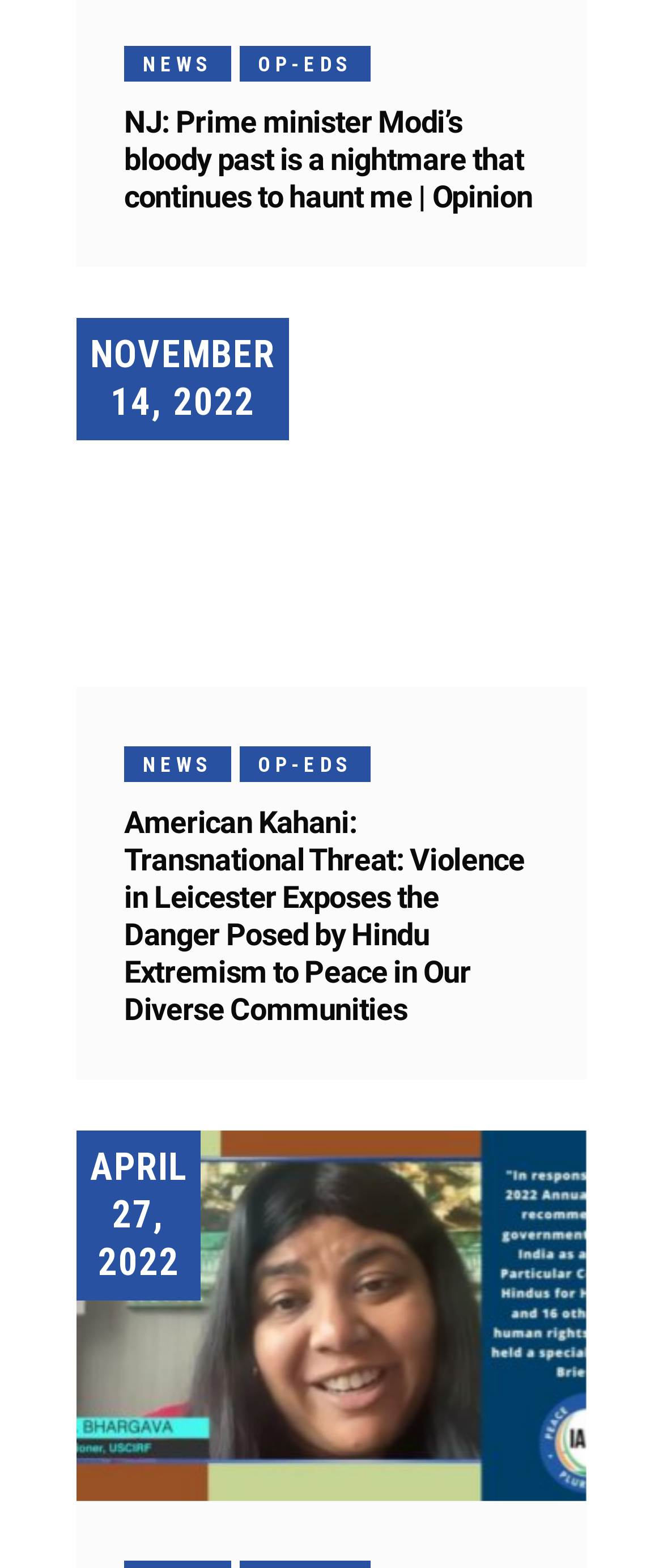Identify the bounding box coordinates of the element to click to follow this instruction: 'Read the op-ed about religious freedom'. Ensure the coordinates are four float values between 0 and 1, provided as [left, top, right, bottom].

[0.115, 0.721, 0.885, 0.957]